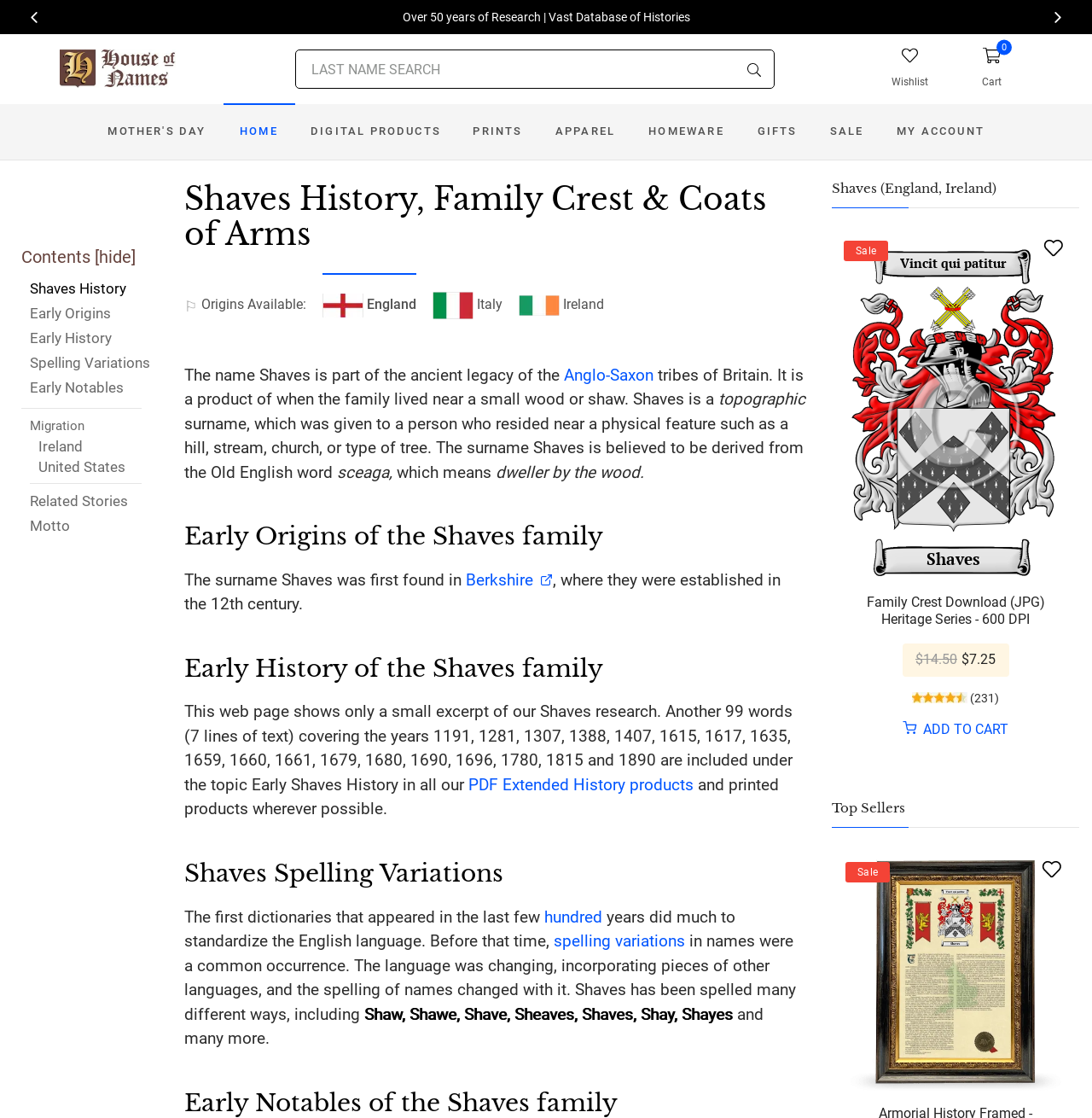What is the name of the family crest?
Look at the image and respond with a one-word or short-phrase answer.

Shaves